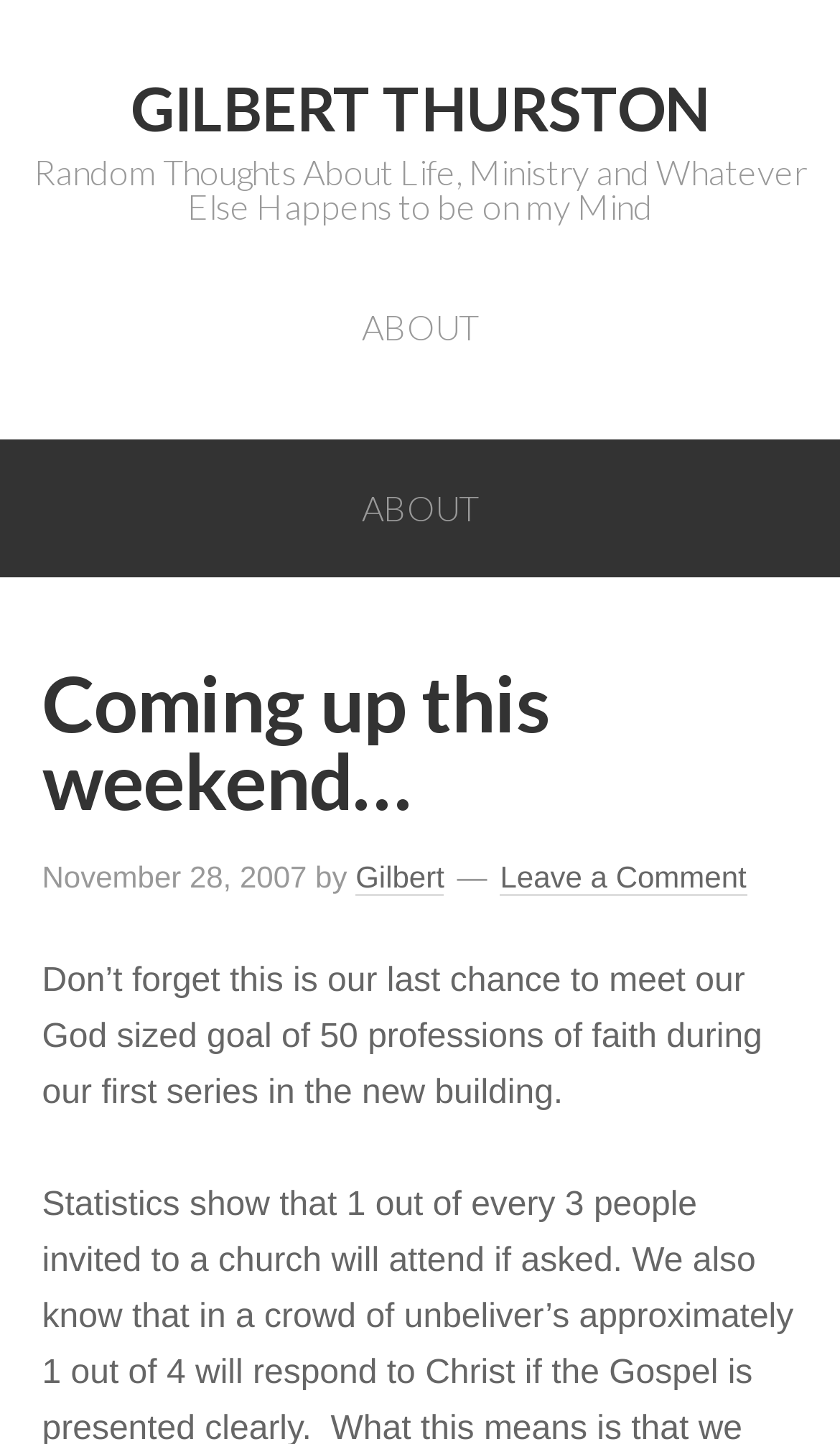Using the information from the screenshot, answer the following question thoroughly:
What is the author's name?

The author's name is Gilbert, which can be inferred from the link 'Gilbert' in the header section, as well as the link 'GILBERT THURSTON' at the top of the page.